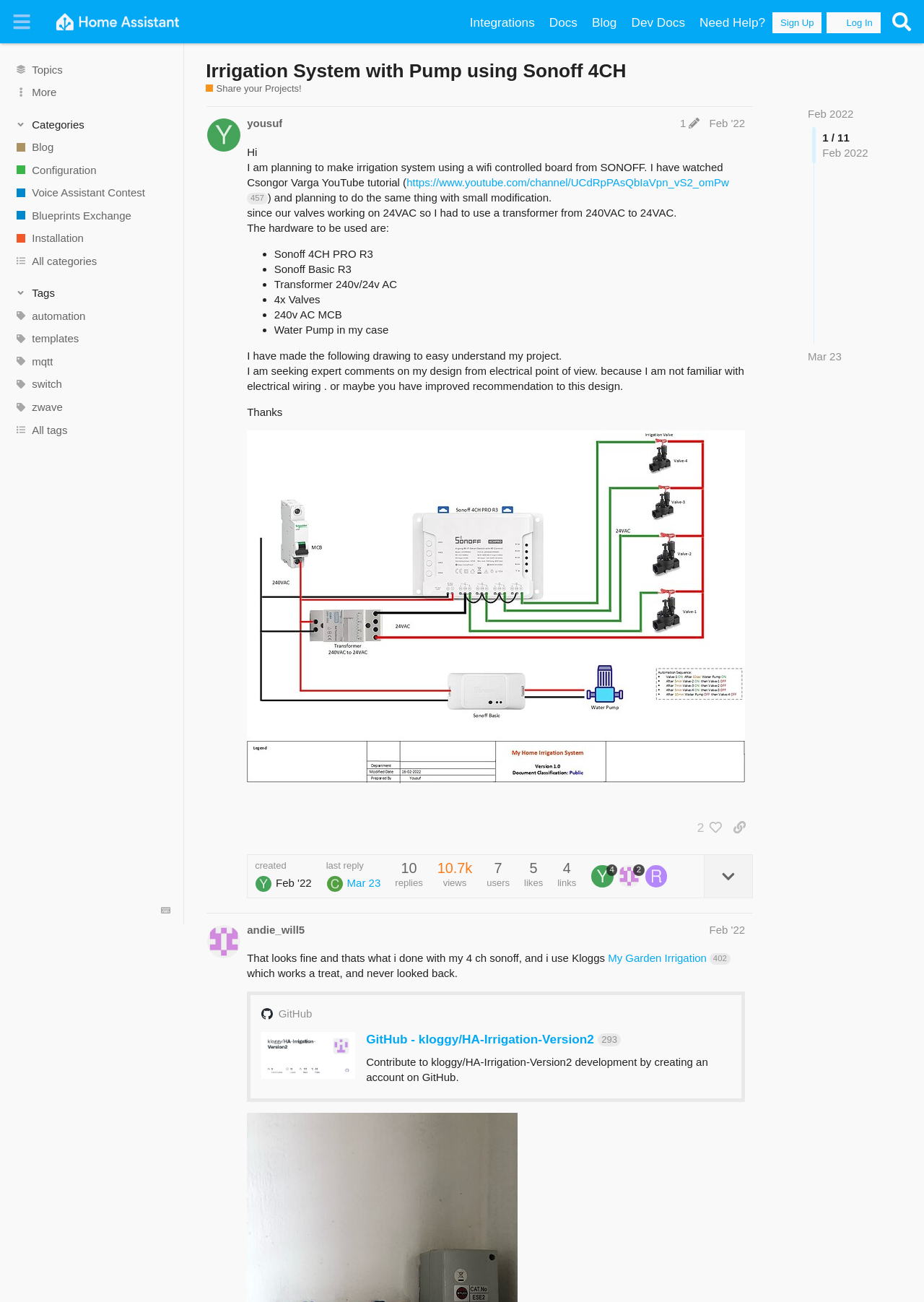Extract the main title from the webpage and generate its text.

Irrigation System with Pump using Sonoff 4CH